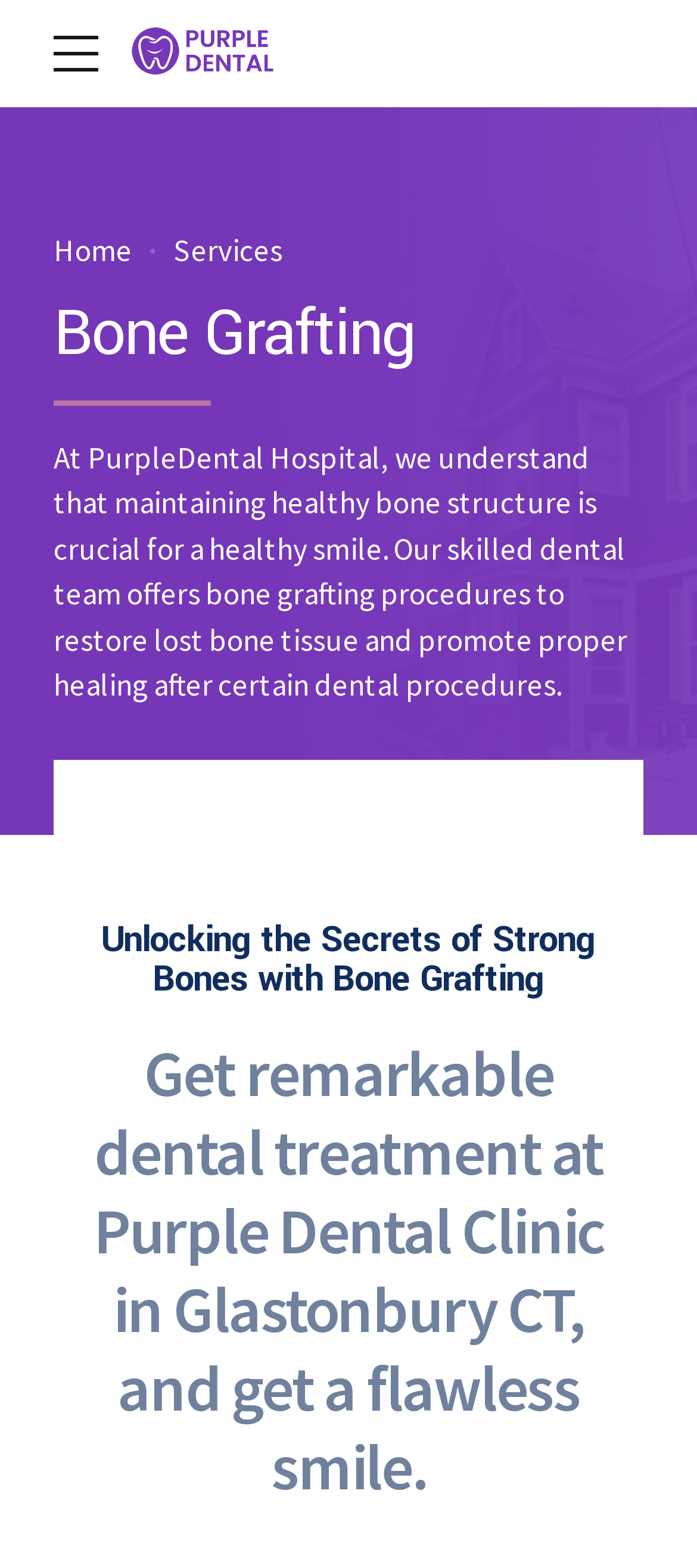What is the focus of the webpage?
Please respond to the question with as much detail as possible.

I determined the focus of the webpage by looking at the Root Element, which is titled 'Bone Grafting in Glastonbury CT, Bone Augmentation', and also by observing the various heading elements that discuss bone grafting.